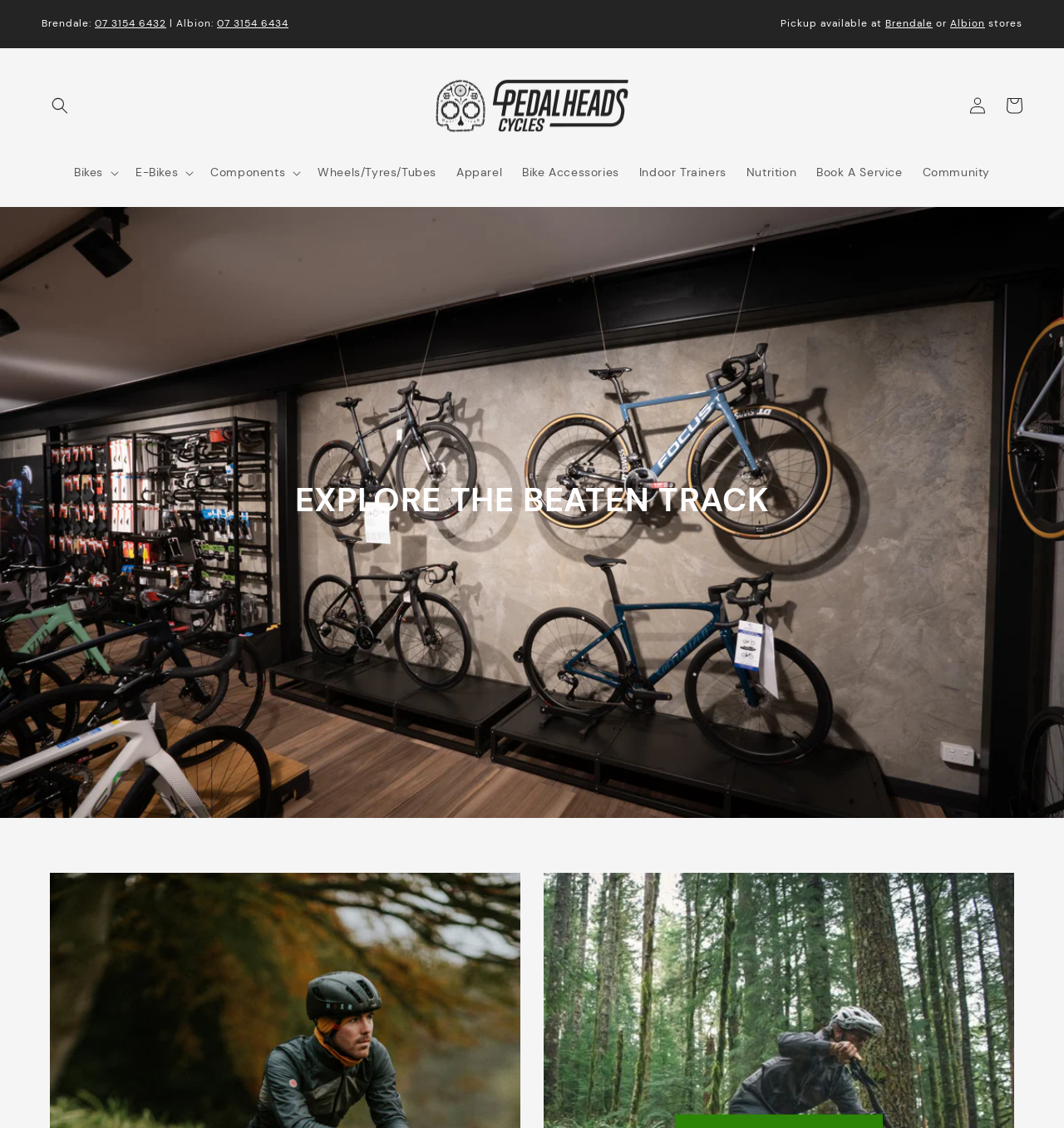Predict the bounding box coordinates of the area that should be clicked to accomplish the following instruction: "Visit Pedalheads website". The bounding box coordinates should consist of four float numbers between 0 and 1, i.e., [left, top, right, bottom].

[0.396, 0.057, 0.604, 0.13]